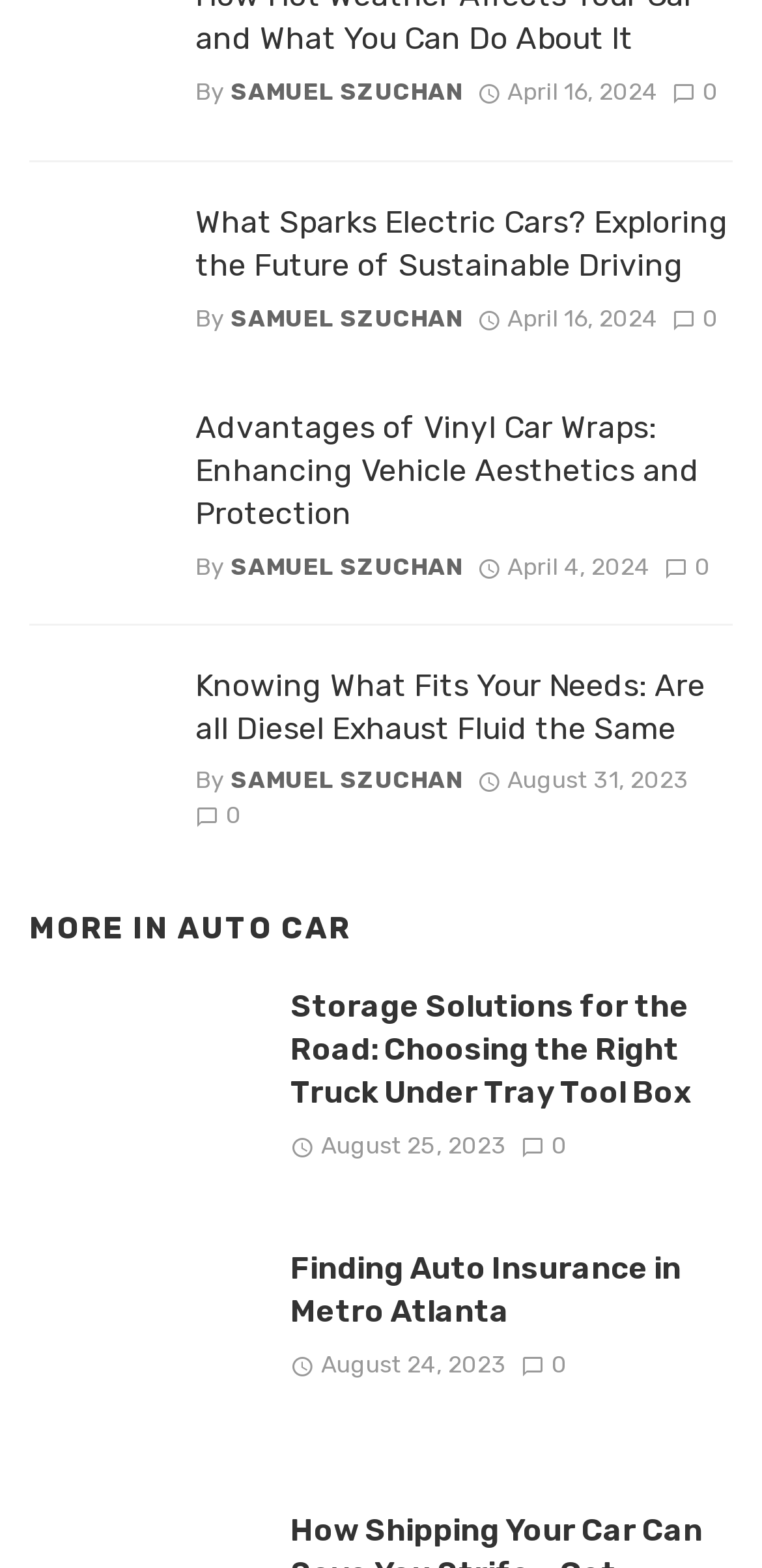Determine the bounding box coordinates for the HTML element mentioned in the following description: "AUTO CAR". The coordinates should be a list of four floats ranging from 0 to 1, represented as [left, top, right, bottom].

[0.233, 0.581, 0.461, 0.604]